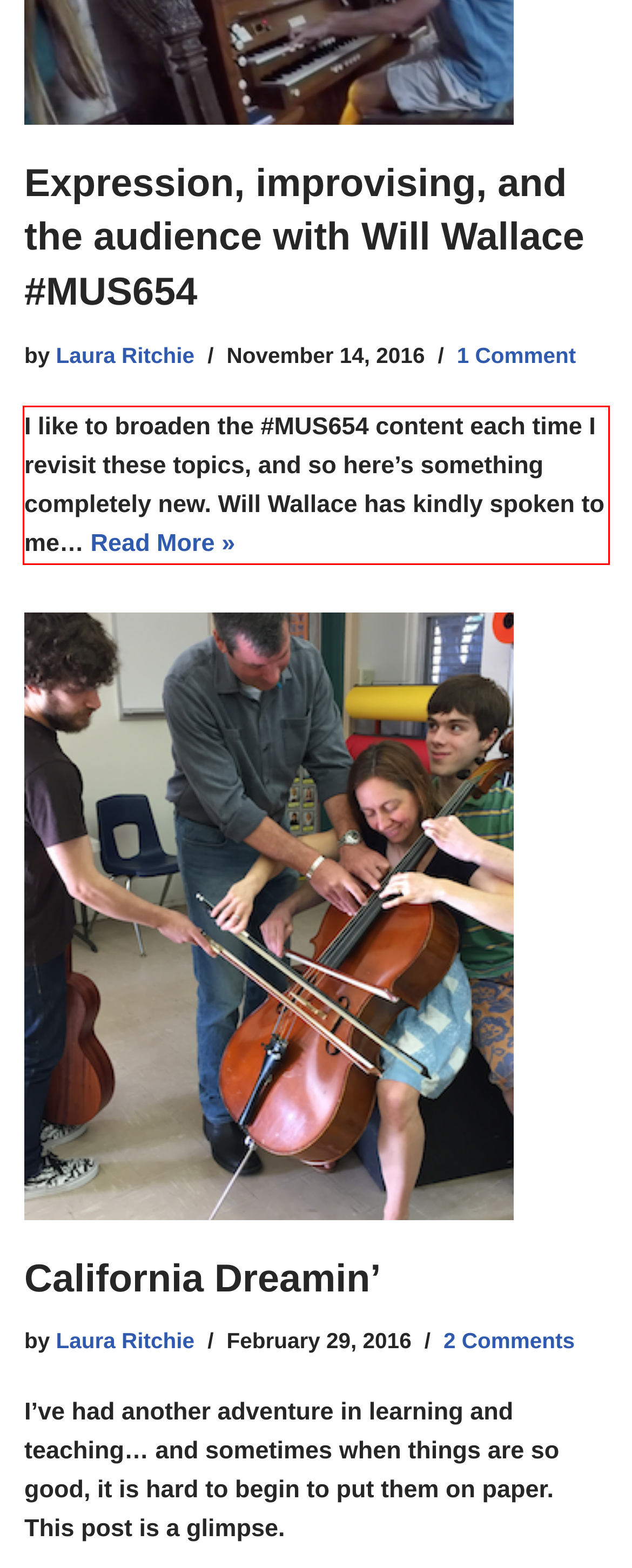From the screenshot of the webpage, locate the red bounding box and extract the text contained within that area.

I like to broaden the #MUS654 content each time I revisit these topics, and so here’s something completely new. Will Wallace has kindly spoken to me… Read More » Expression, improvising, and the audience with Will Wallace #MUS654